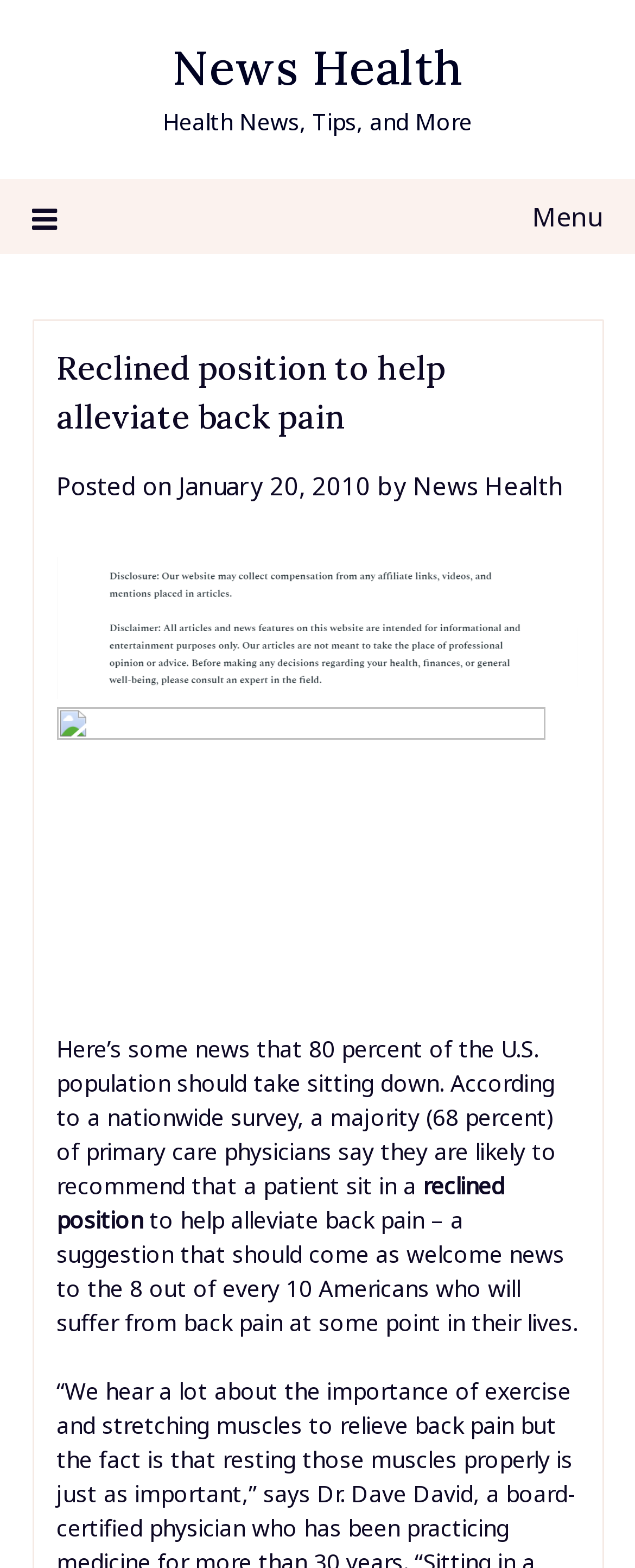How many Americans will suffer from back pain?
Look at the screenshot and provide an in-depth answer.

The text mentions that 'the 8 out of every 10 Americans who will suffer from back pain at some point in their lives' will benefit from the recommendation of a reclined position.